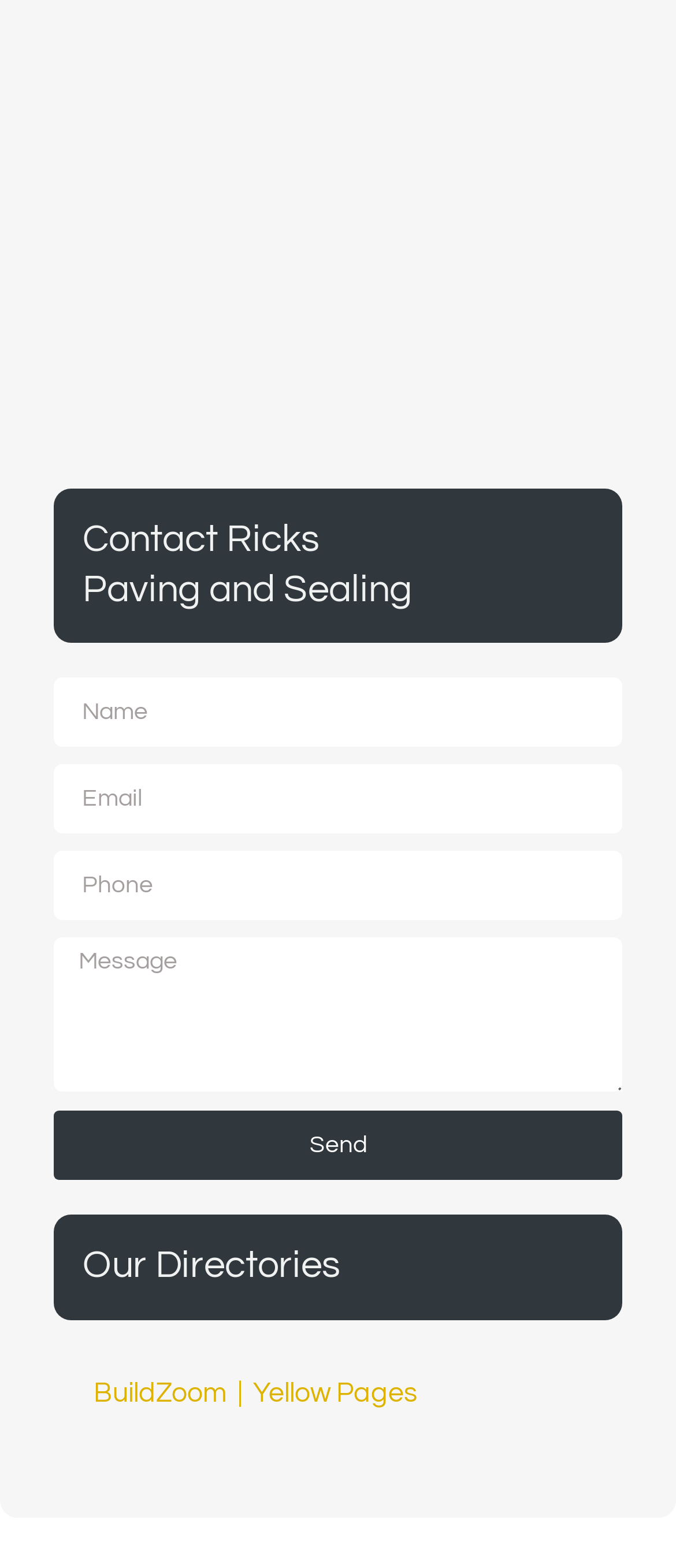Answer the following query concisely with a single word or phrase:
What is the label of the last text field?

Message